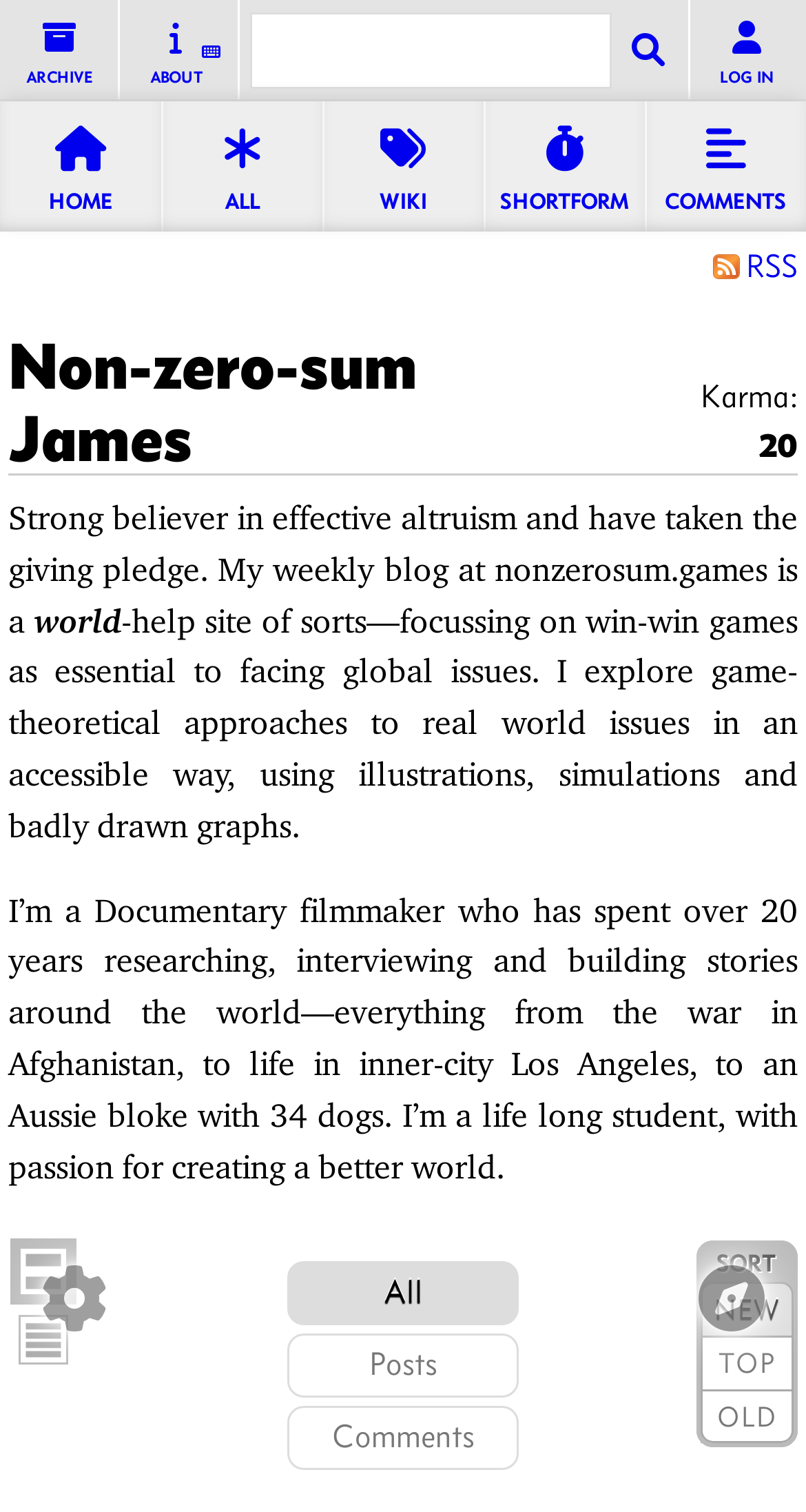Extract the bounding box coordinates of the UI element described by: "Recent Comments". The coordinates should include four float numbers ranging from 0 to 1, e.g., [left, top, right, bottom].

[0.8, 0.067, 1.0, 0.154]